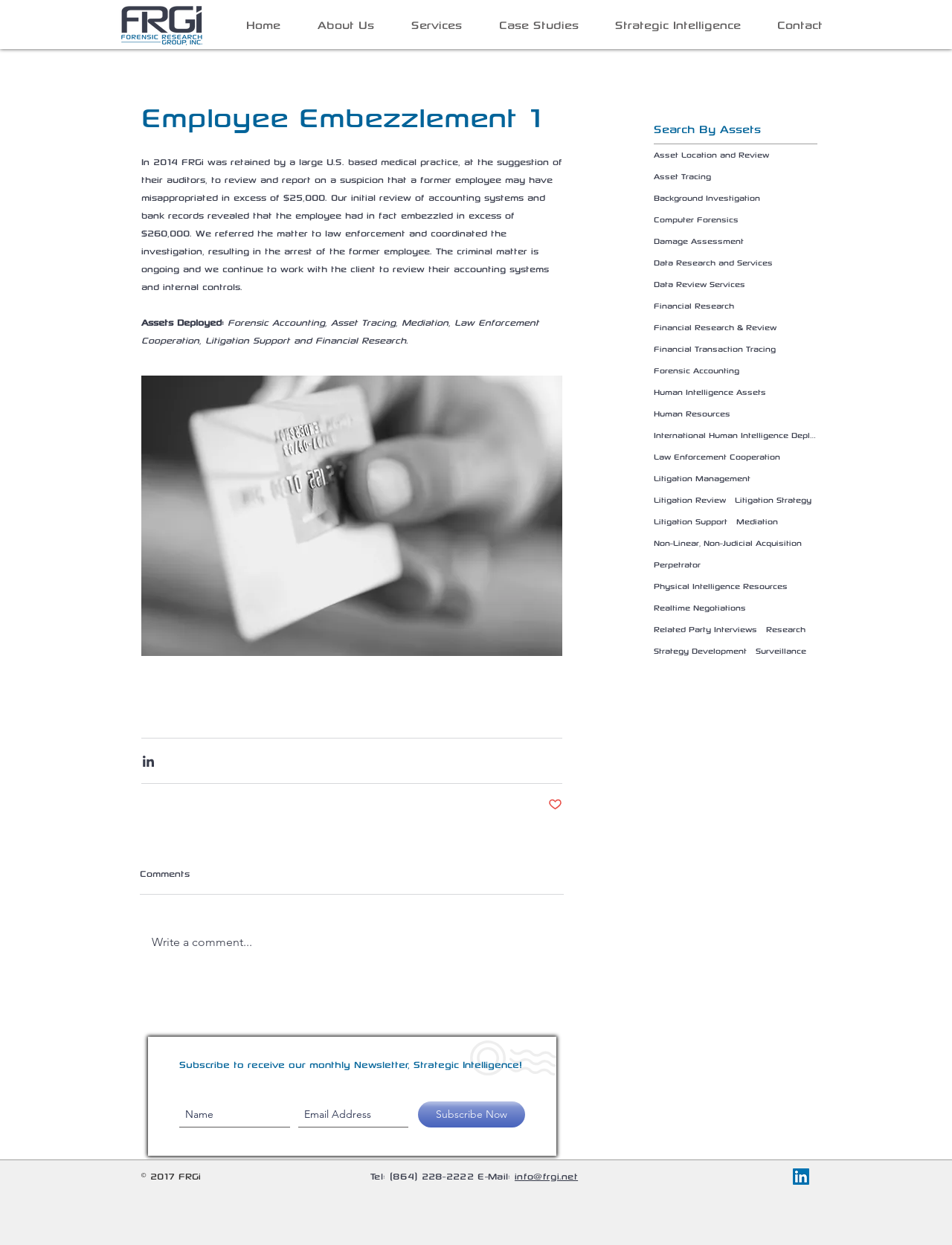Please answer the following question using a single word or phrase: 
What is the purpose of the 'Write a comment...' button?

To write a comment